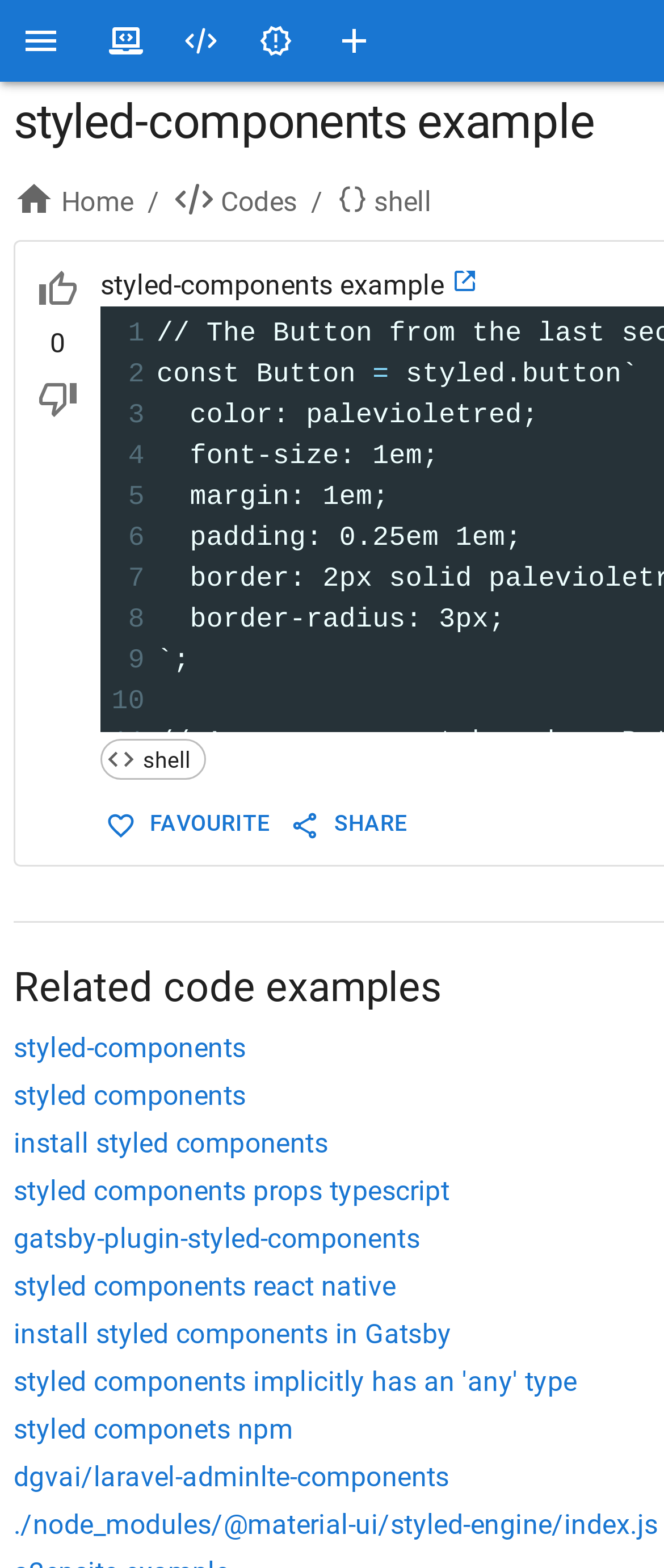Can you find the bounding box coordinates of the area I should click to execute the following instruction: "Click the 'Home' link"?

[0.133, 0.002, 0.246, 0.05]